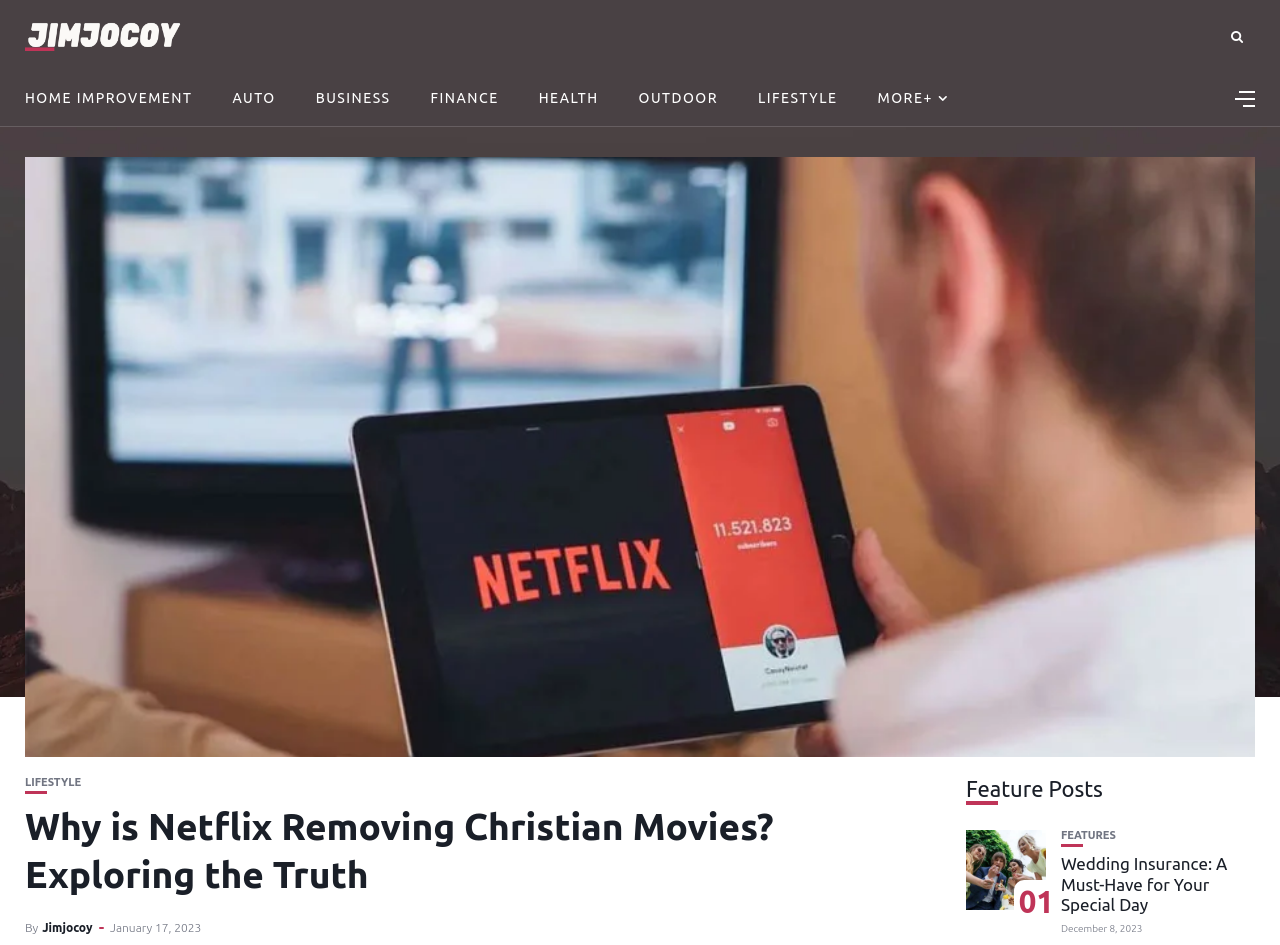Please find the bounding box coordinates of the element that must be clicked to perform the given instruction: "browse HOME IMPROVEMENT category". The coordinates should be four float numbers from 0 to 1, i.e., [left, top, right, bottom].

[0.02, 0.075, 0.15, 0.133]